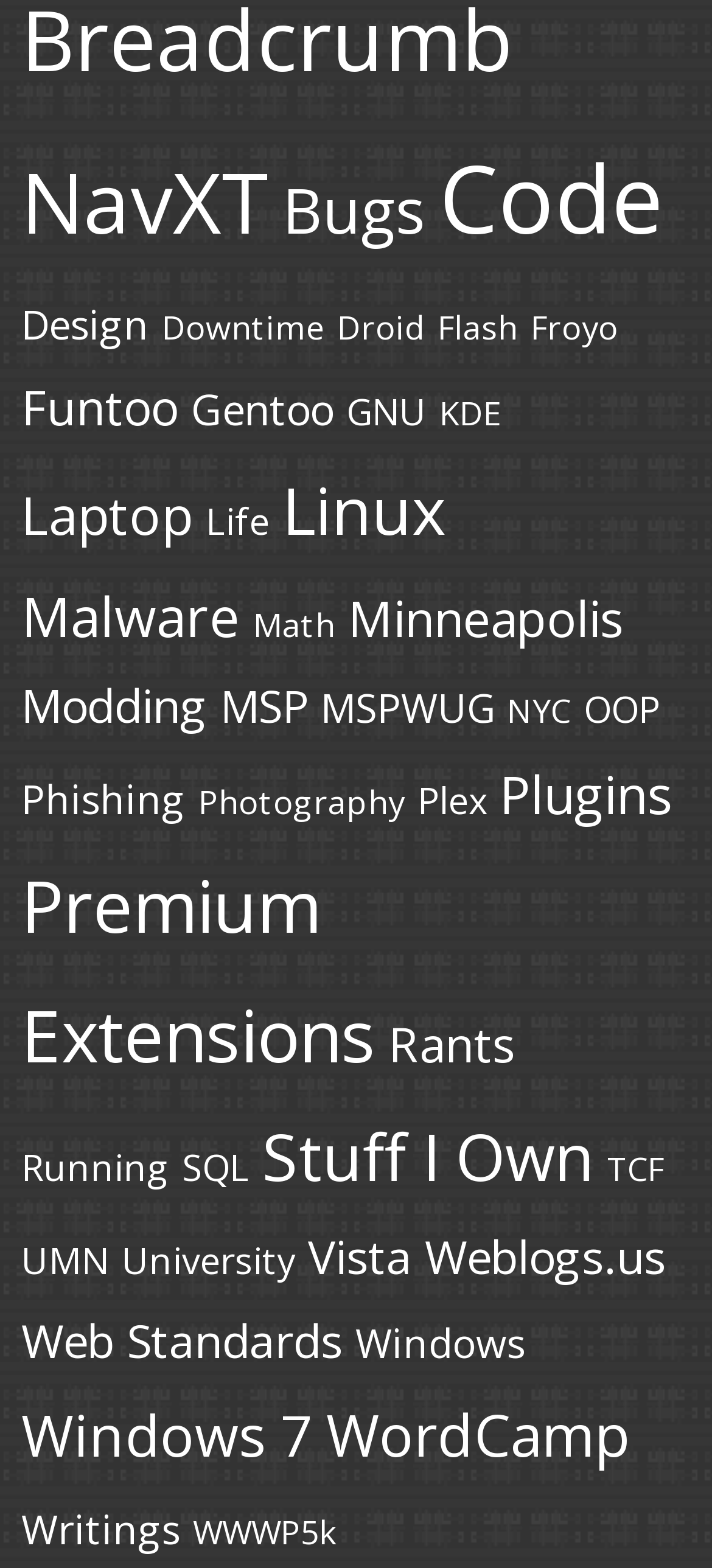How many categories are related to Microsoft products?
From the image, respond with a single word or phrase.

3